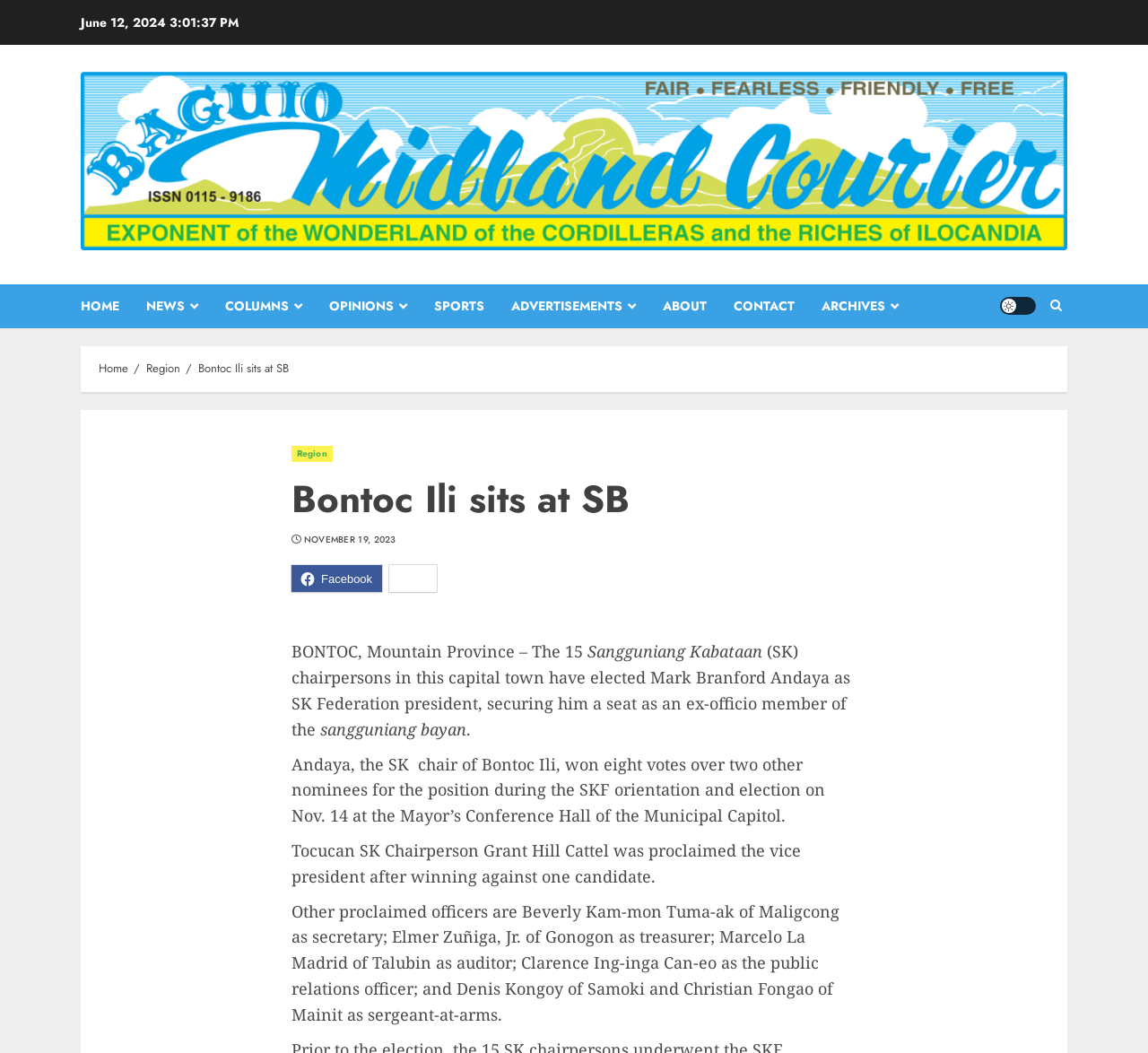Could you indicate the bounding box coordinates of the region to click in order to complete this instruction: "Click the NEWS link".

[0.127, 0.27, 0.196, 0.312]